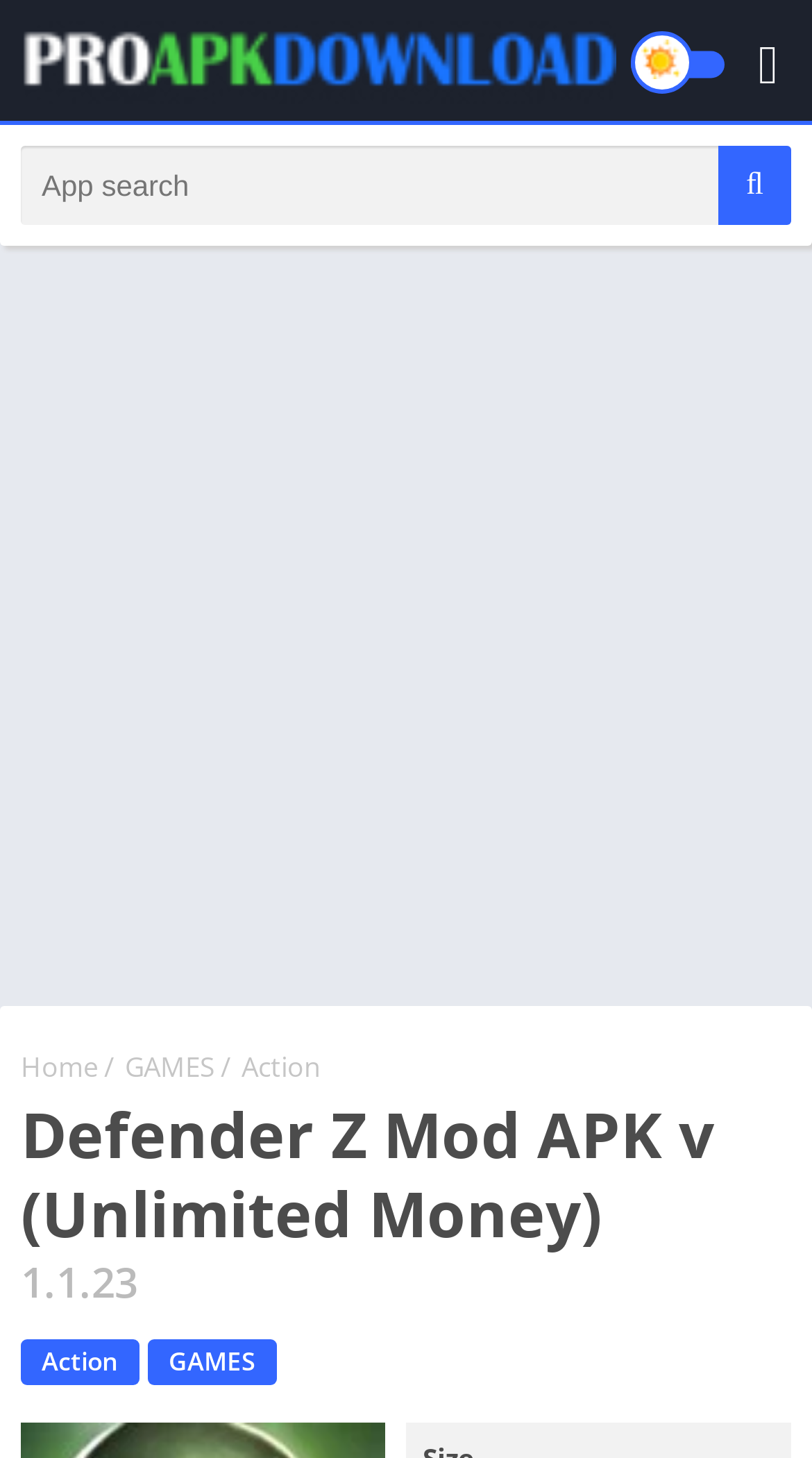Provide an in-depth description of the elements and layout of the webpage.

The webpage is about Defender Z Mod APK, a mobile app for Android devices. At the top, there is a link to "Download Mod Games & Apps for Android" accompanied by an image with the same text. Below this, there is a search bar with a "Search" button, where users can input their search queries.

On the left side of the page, there is a large advertisement section that takes up most of the vertical space. Above this section, there are navigation links to "Home", followed by a separator, and then links to "GAMES" and "Action" categories.

The main content of the page is focused on the Defender Z Mod APK, with a heading that displays the app's name and version number, "Defender Z Mod APK v1.1.23 (Unlimited Money)". Below this heading, there are additional links to "Action" and "GAMES" categories, possibly related to the app.

Overall, the webpage appears to be a download page for the Defender Z Mod APK, with additional features such as search functionality and navigation links to other sections of the website.